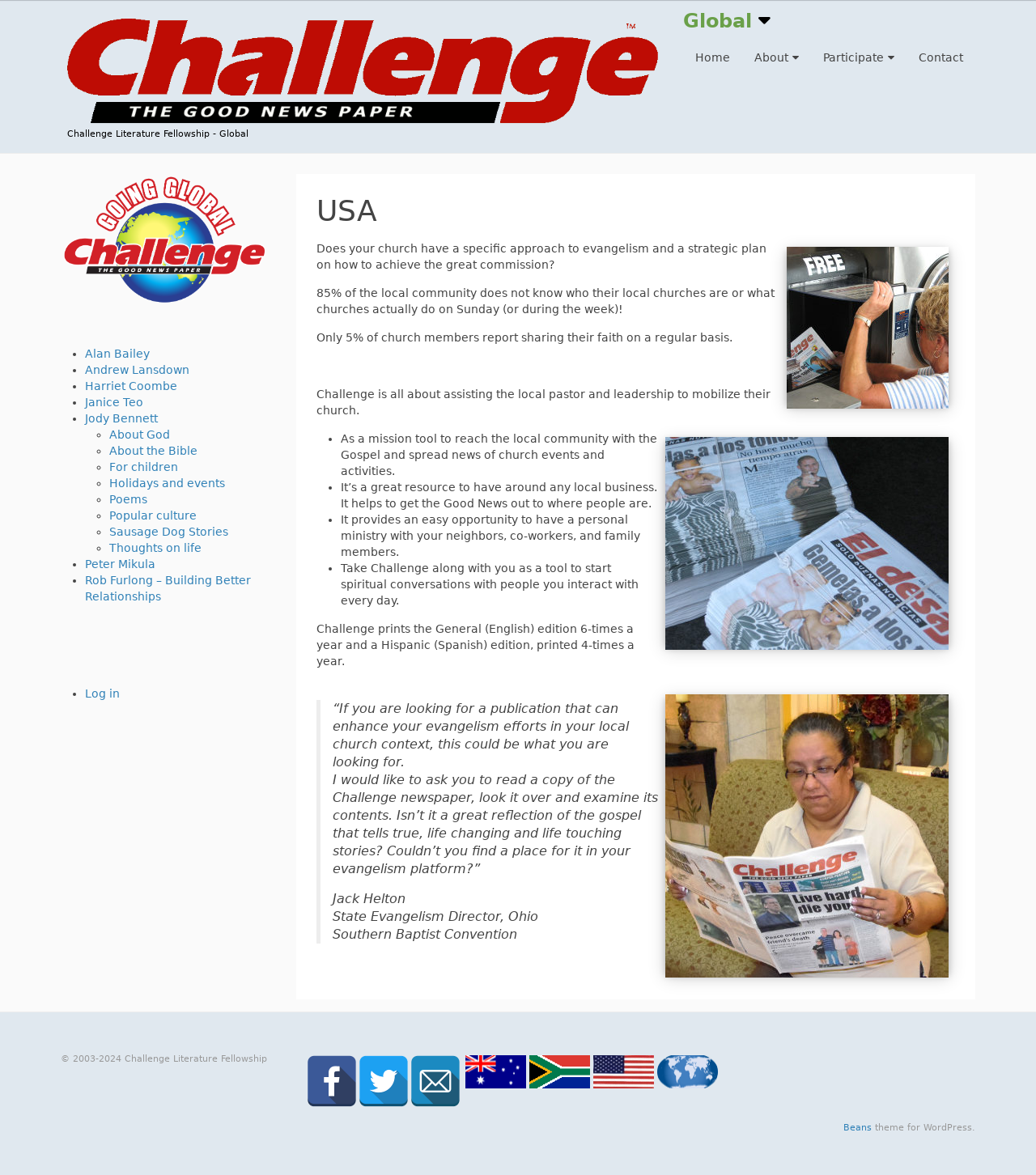Consider the image and give a detailed and elaborate answer to the question: 
What is the name of the person quoted in the blockquote?

The name of the person quoted in the blockquote can be found in the StaticText element with the text 'Jack Helton' inside the blockquote element in the main content area of the webpage.